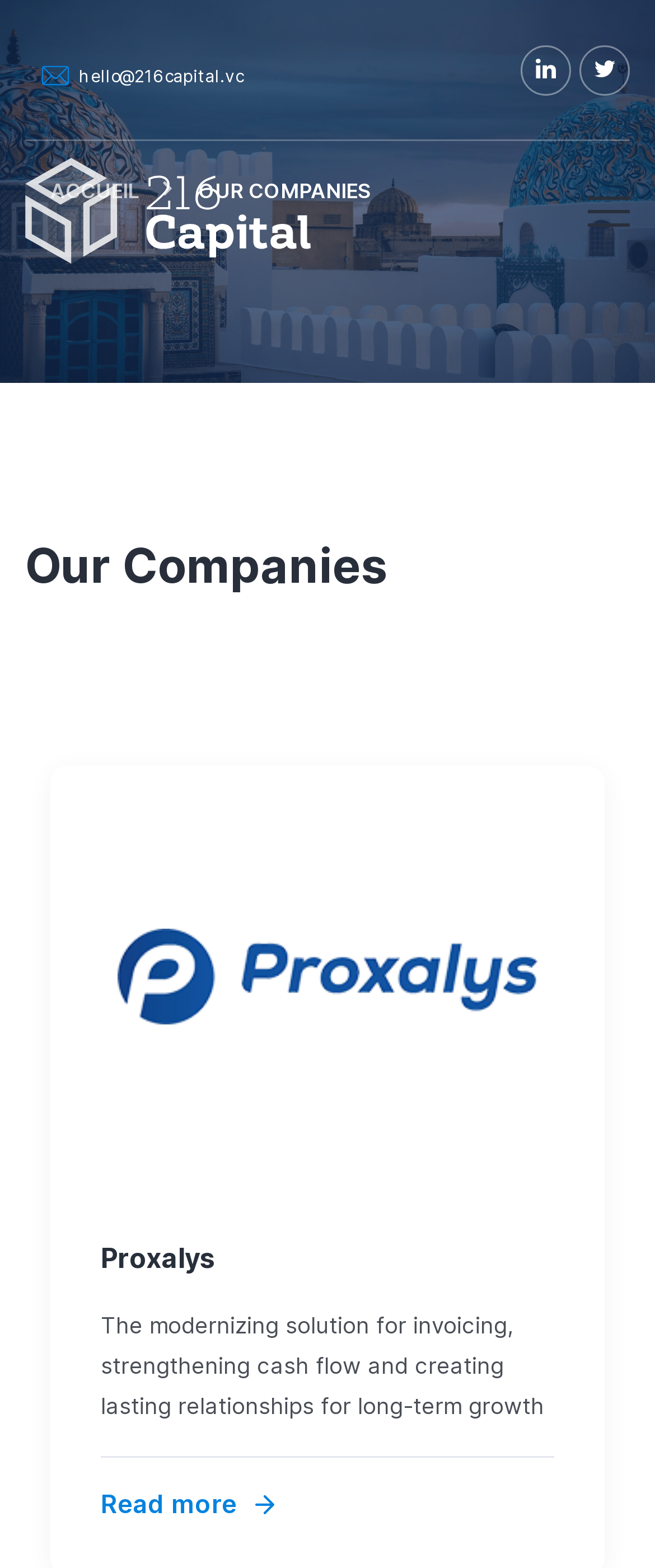Is there a contact email?
From the image, respond using a single word or phrase.

Yes